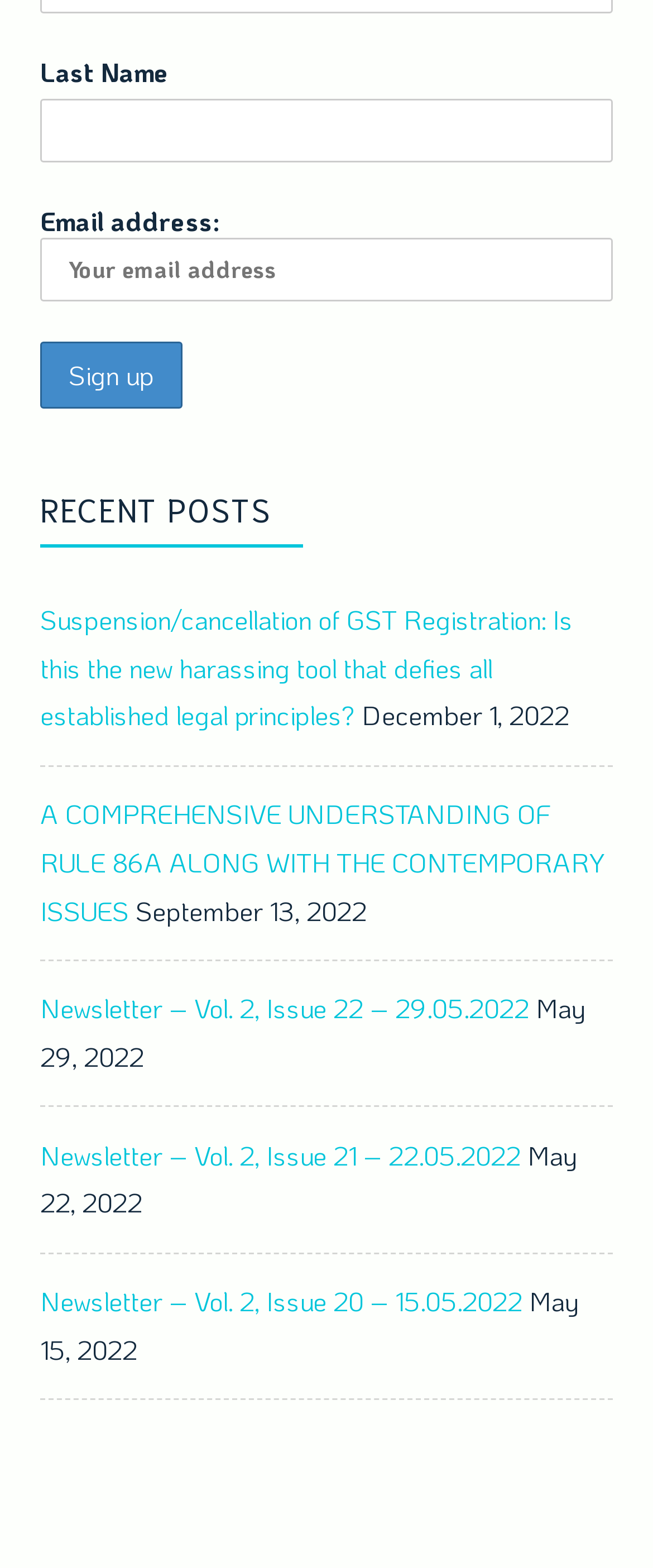Please answer the following question using a single word or phrase: 
What is the purpose of the button?

Sign up